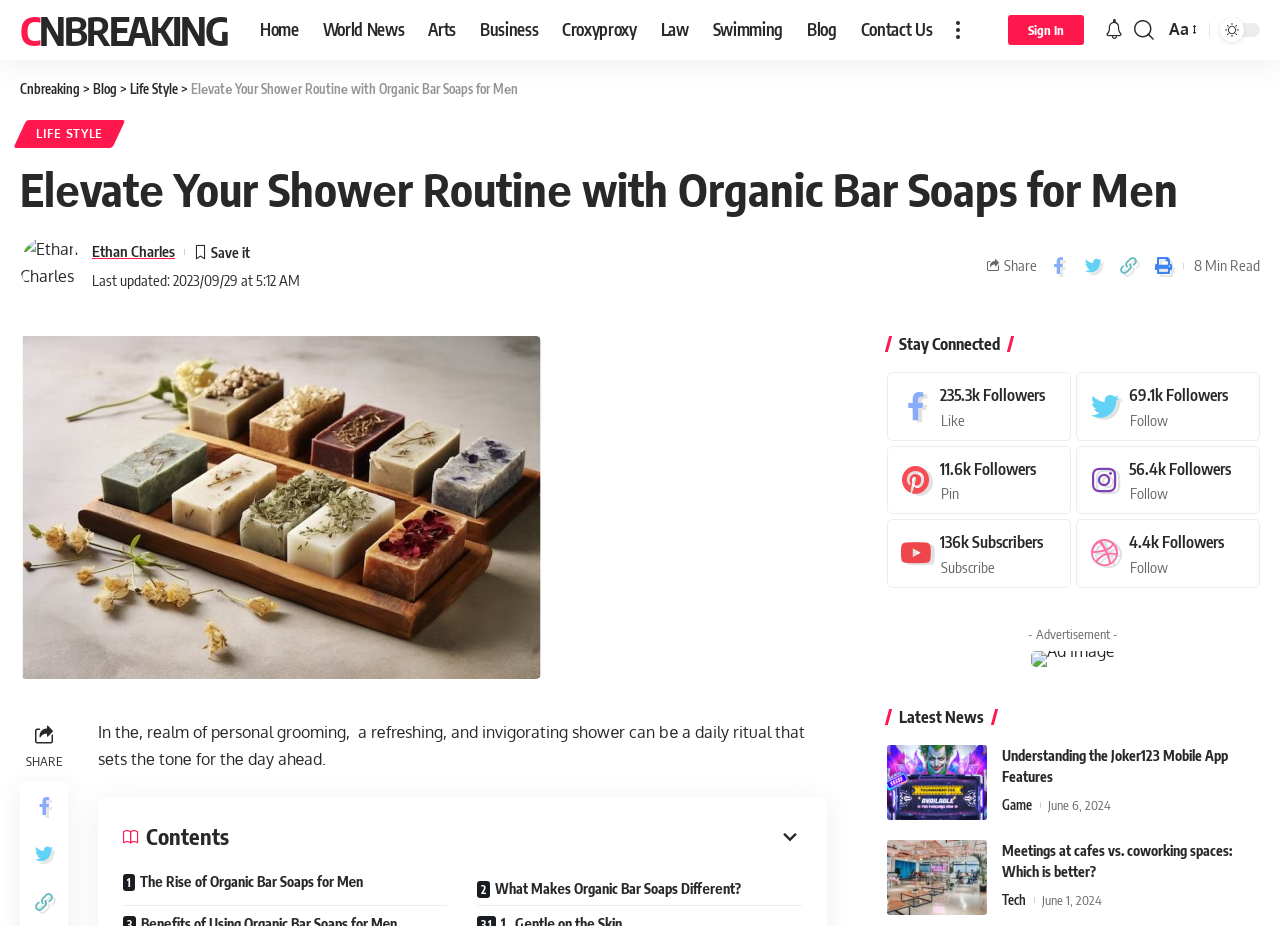Using floating point numbers between 0 and 1, provide the bounding box coordinates in the format (top-left x, top-left y, bottom-right x, bottom-right y). Locate the UI element described here: Life Style

[0.102, 0.087, 0.139, 0.105]